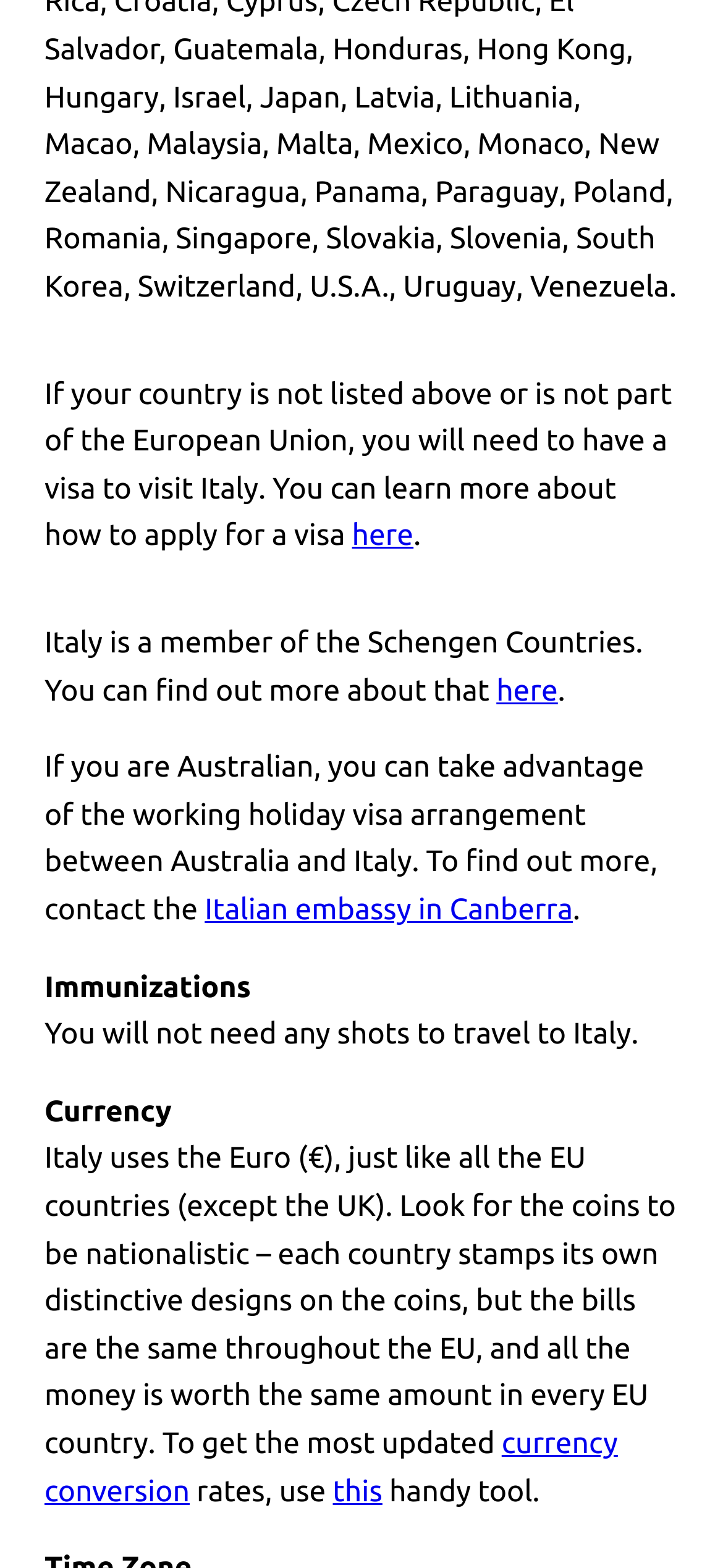Extract the bounding box coordinates for the UI element described by the text: "here". The coordinates should be in the form of [left, top, right, bottom] with values between 0 and 1.

[0.686, 0.43, 0.772, 0.451]